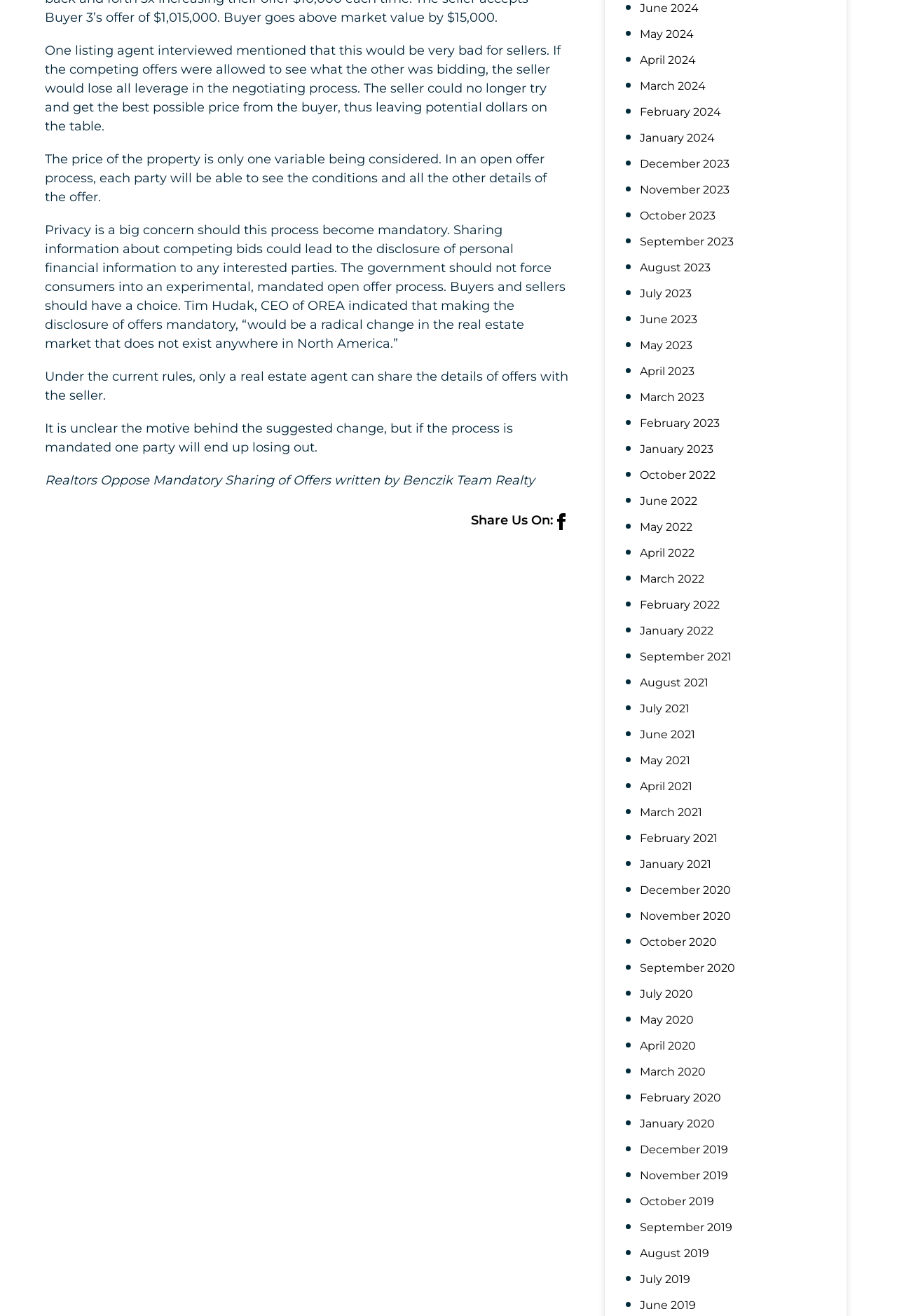What is the topic of the article?
Please interpret the details in the image and answer the question thoroughly.

Based on the content of the webpage, it appears to be discussing the topic of mandatory sharing of offers in the real estate market, with quotes from realtors and concerns about privacy and the impact on sellers.